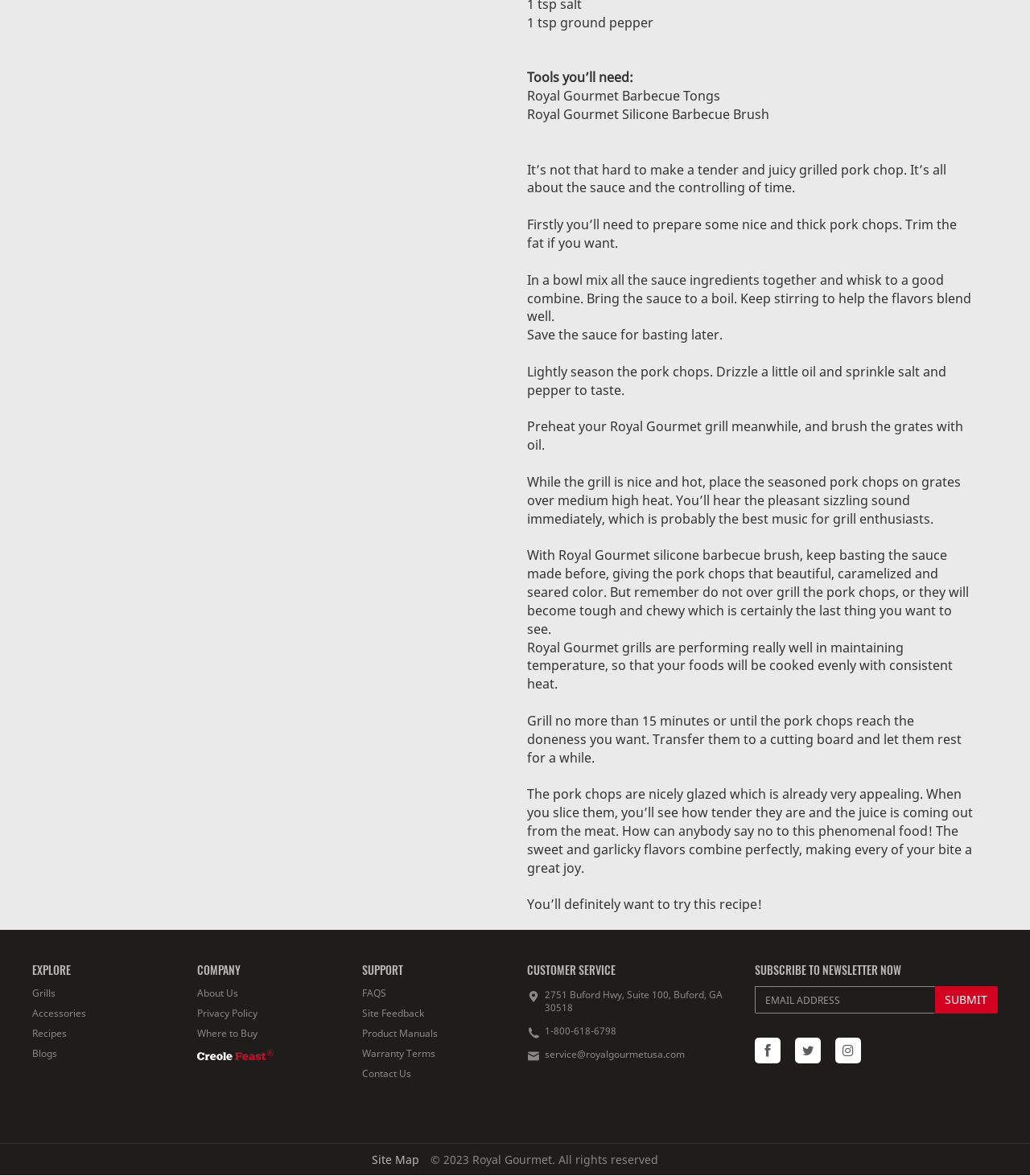Provide the bounding box coordinates of the UI element that matches the description: "parent_node: SUBMIT placeholder="EMAIL ADDRESS"".

[0.733, 0.839, 0.908, 0.862]